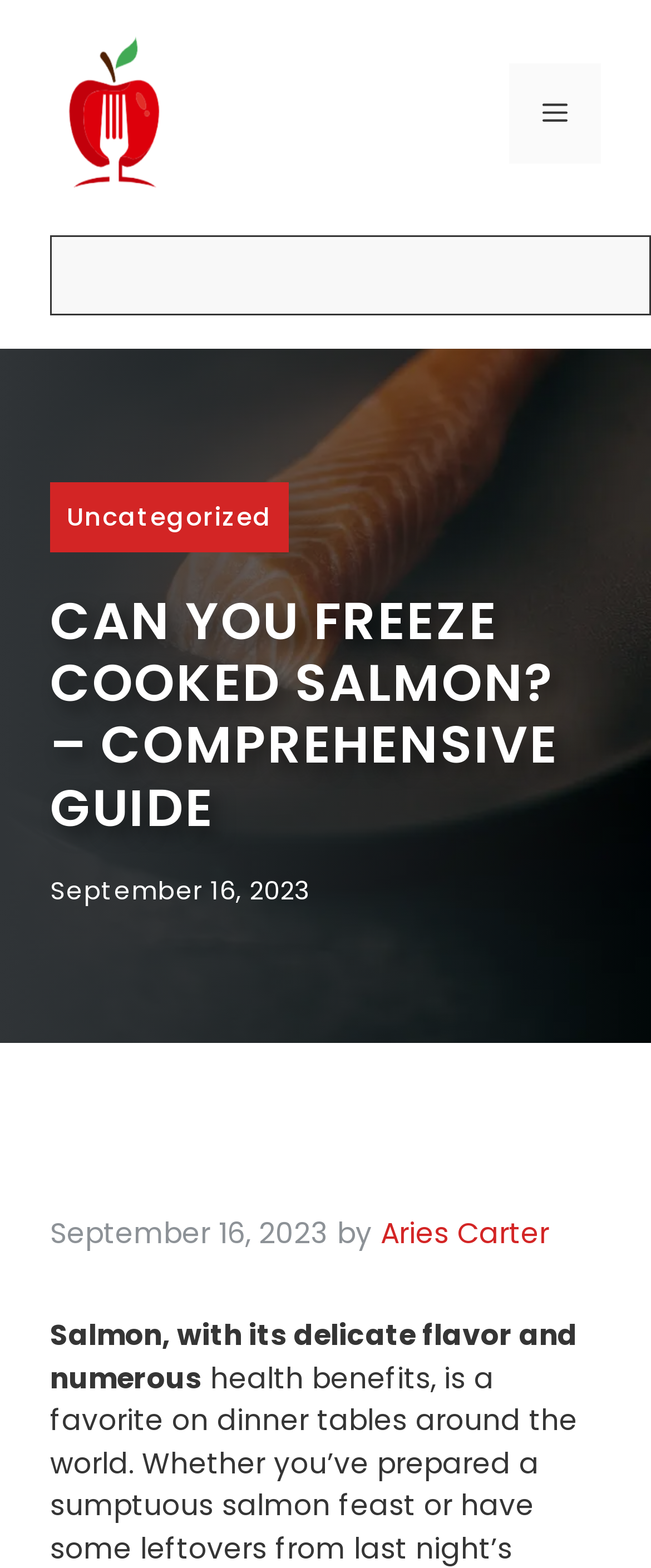What is the topic of the article?
Could you answer the question in a detailed manner, providing as much information as possible?

I determined the topic of the article by reading the main heading, which contains the text 'CAN YOU FREEZE COOKED SALMON? – COMPREHENSIVE GUIDE'. This heading suggests that the article is about freezing cooked salmon.